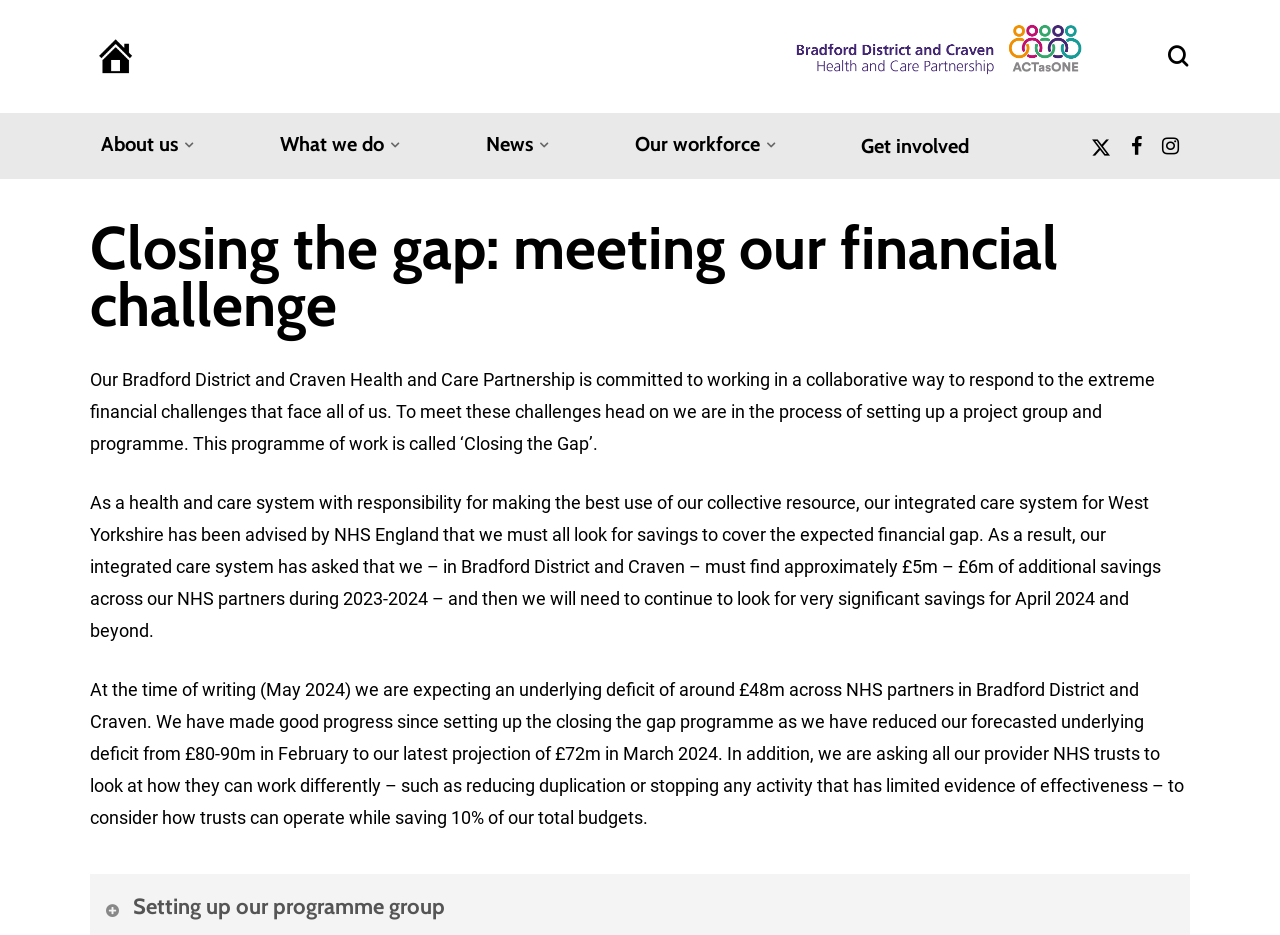Could you highlight the region that needs to be clicked to execute the instruction: "Get involved"?

[0.673, 0.144, 0.757, 0.167]